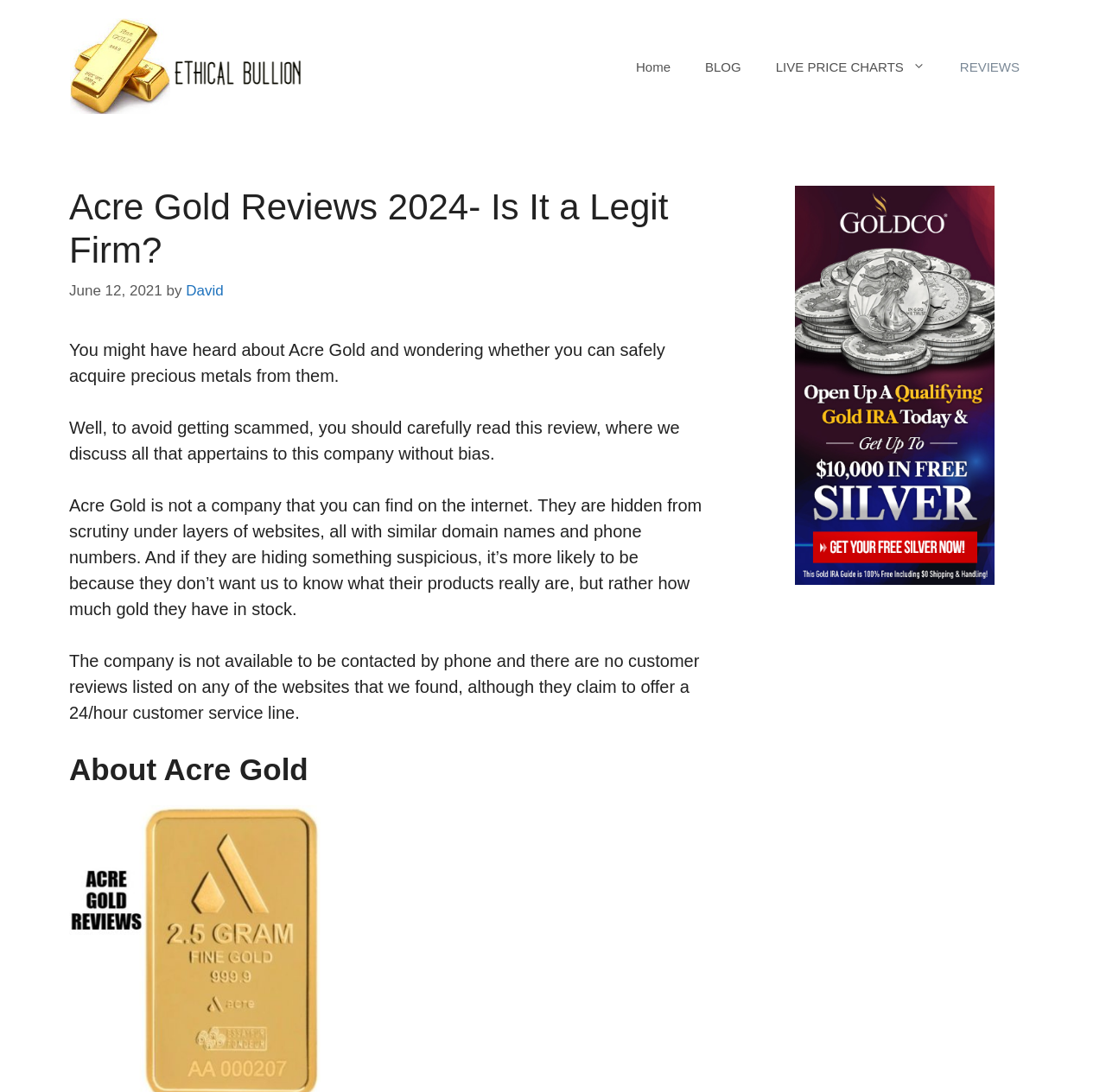Based on the element description, predict the bounding box coordinates (top-left x, top-left y, bottom-right x, bottom-right y) for the UI element in the screenshot: LIVE PRICE CHARTS

[0.686, 0.038, 0.852, 0.085]